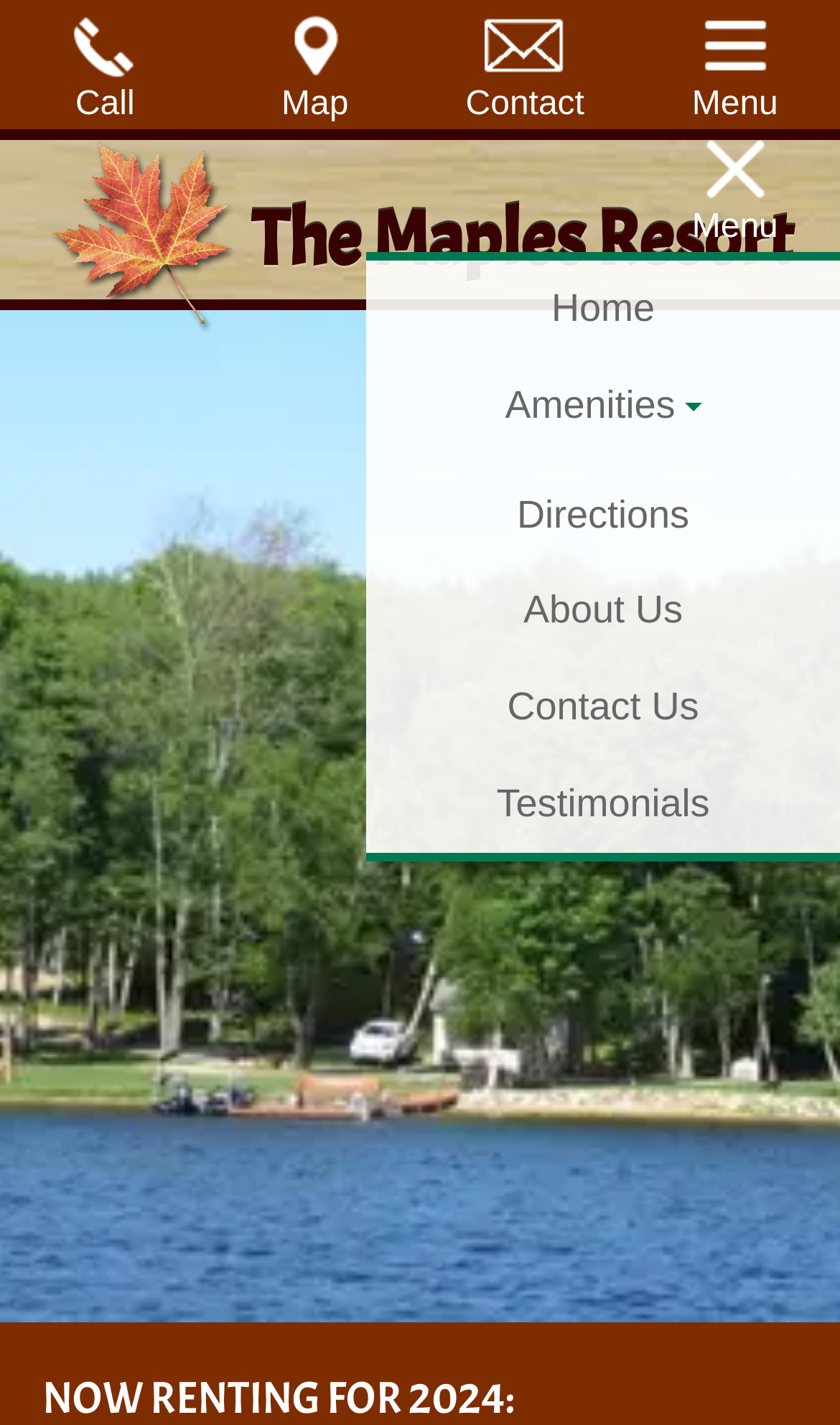Locate the bounding box coordinates of the UI element described by: "Directions". Provide the coordinates as four float numbers between 0 and 1, formatted as [left, top, right, bottom].

[0.436, 0.327, 1.0, 0.395]